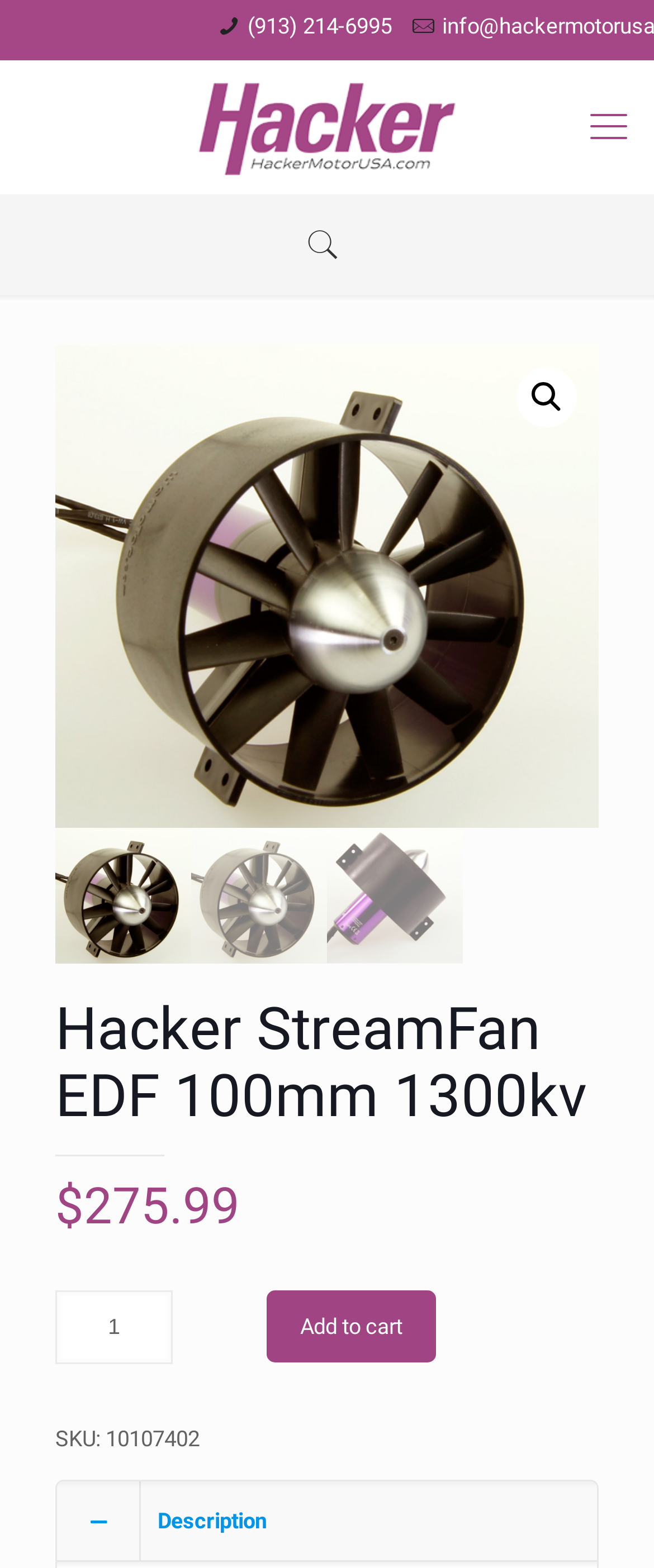Find the bounding box coordinates for the HTML element specified by: "title="100mm Hacker Streamfan 01"".

[0.085, 0.22, 0.915, 0.528]